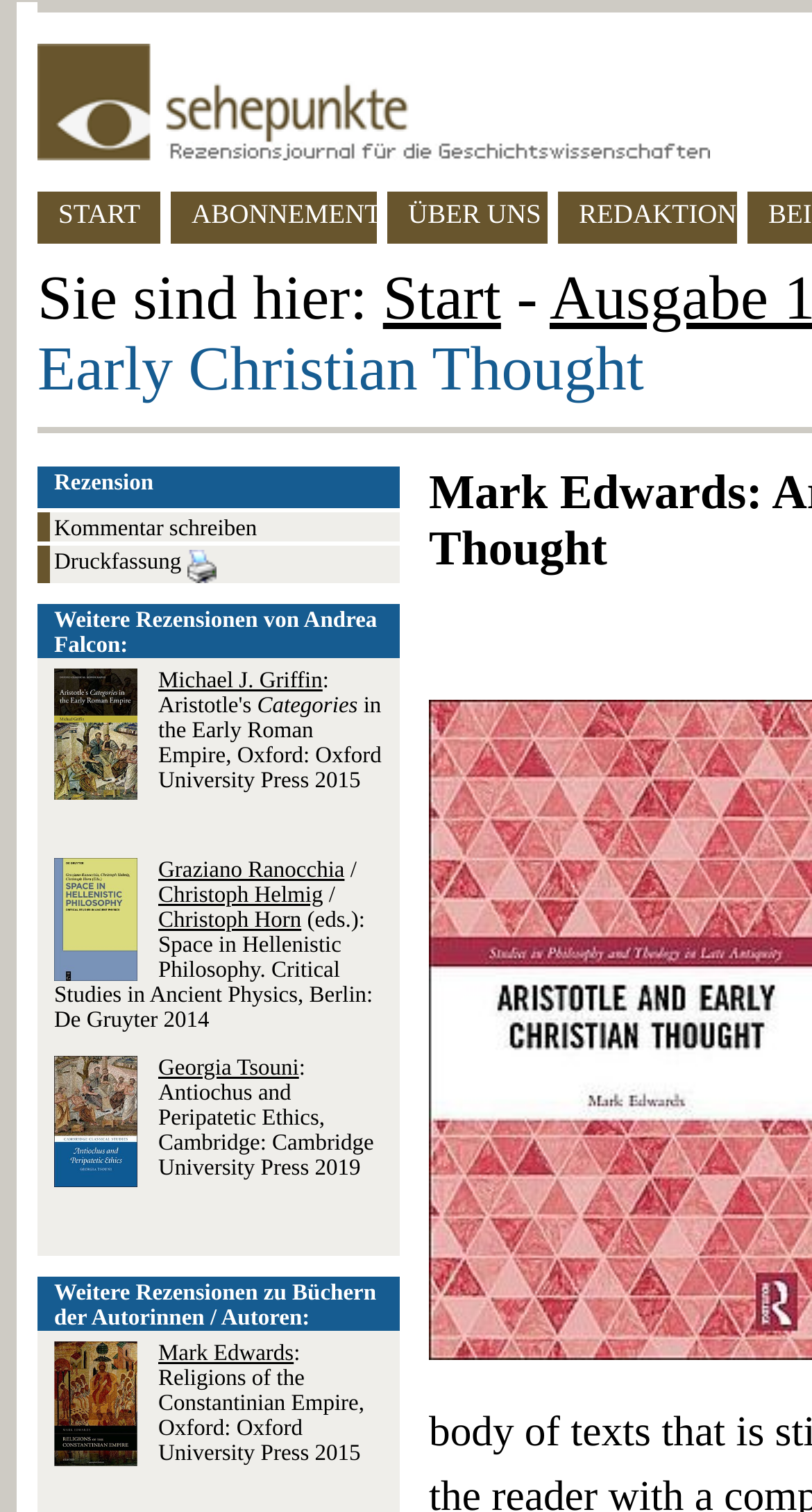Given the element description Terms & Conditions, identify the bounding box coordinates for the UI element on the webpage screenshot. The format should be (top-left x, top-left y, bottom-right x, bottom-right y), with values between 0 and 1.

None